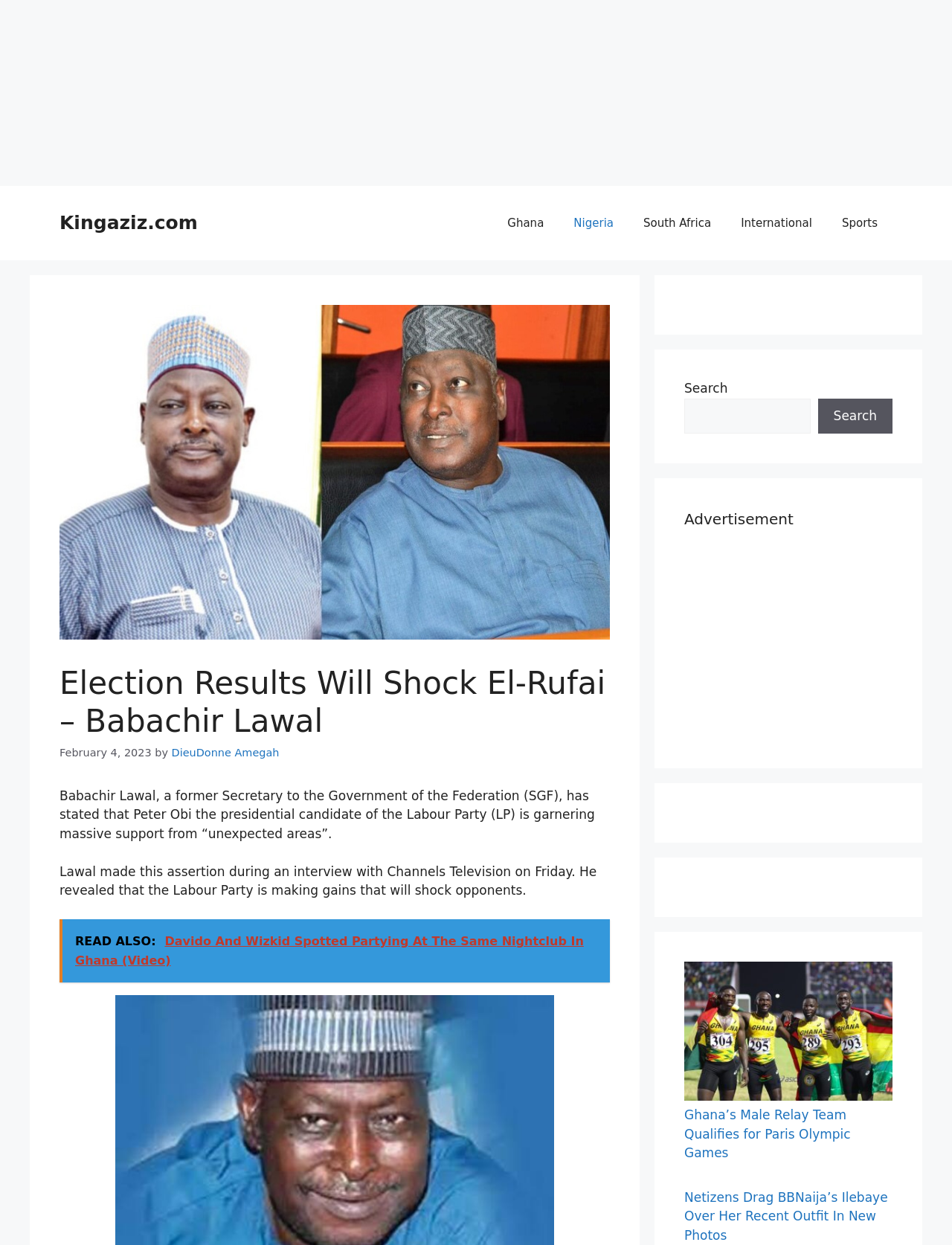Determine the bounding box coordinates for the area that needs to be clicked to fulfill this task: "Check the news about Davido and Wizkid". The coordinates must be given as four float numbers between 0 and 1, i.e., [left, top, right, bottom].

[0.062, 0.739, 0.641, 0.789]